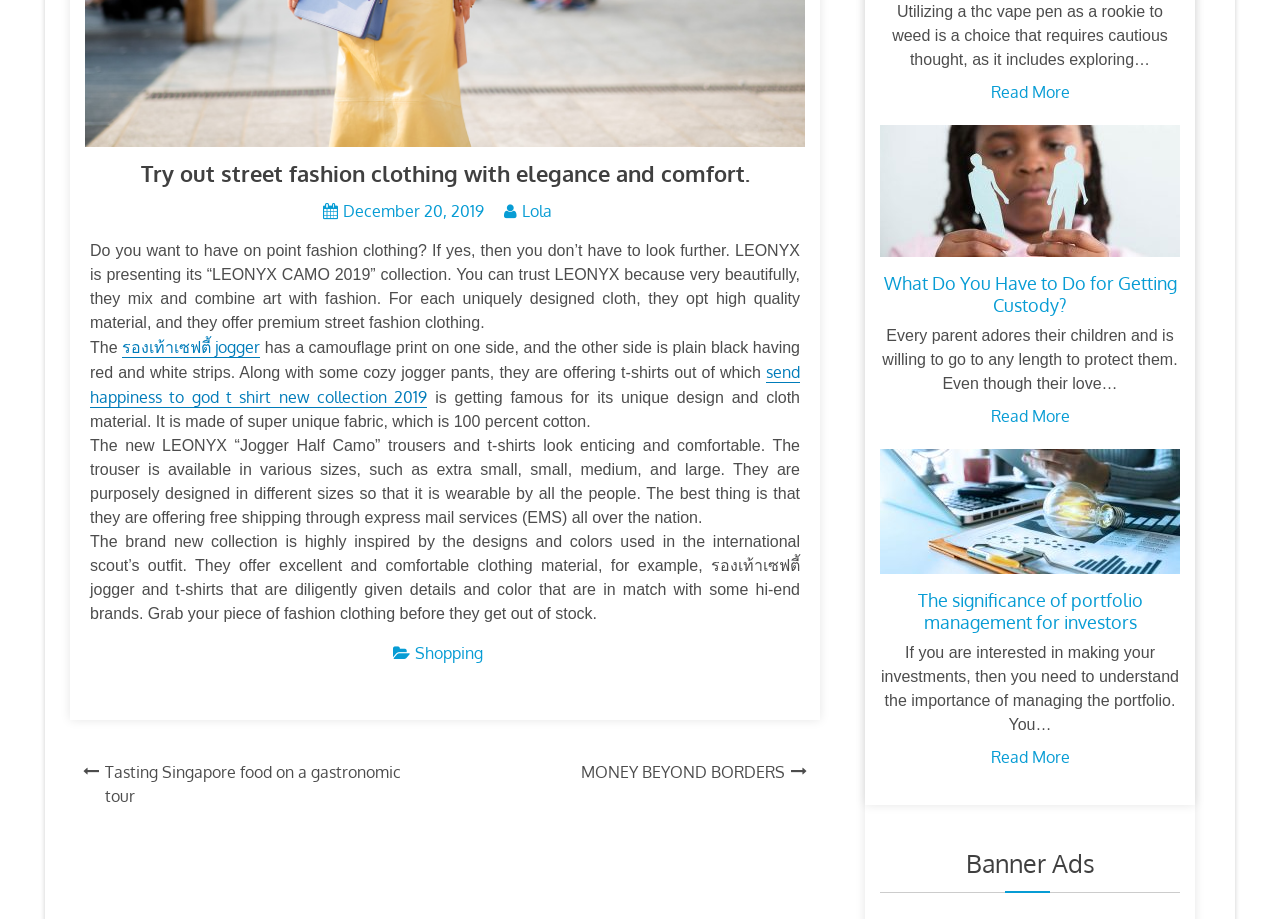Find the bounding box coordinates for the UI element whose description is: "รองเท้าเซฟตี้ jogger". The coordinates should be four float numbers between 0 and 1, in the format [left, top, right, bottom].

[0.095, 0.366, 0.203, 0.389]